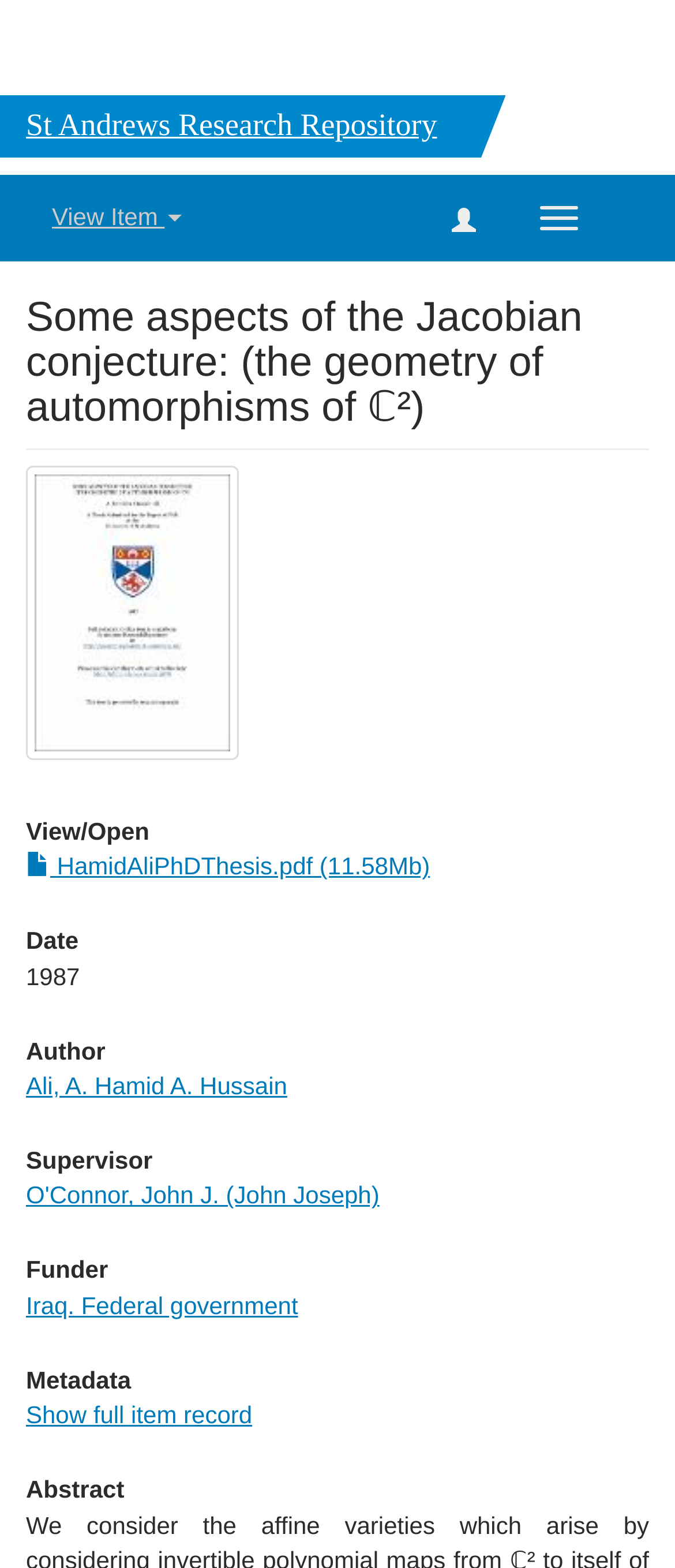Generate a thorough description of the webpage.

The webpage appears to be a research repository page, with the title "Some aspects of the Jacobian conjecture: (the geometry of automorphisms of ℂ²)" prominently displayed at the top. Below the title, there is a heading "St Andrews Research Repository" centered at the top of the page.

On the top right corner, there are three buttons: "Toggle navigation", an empty button, and "View Item". The "Toggle navigation" button is located slightly above the "View Item" button.

Below the title, there is a section with a heading "Some aspects of the Jacobian conjecture: (the geometry of automorphisms of ℂ²)" which is followed by a thumbnail image on the left and a link "Thumbnail" on top of it. 

To the right of the thumbnail, there are several sections with headings "View/ Open", "Date", "Author", "Supervisor", "Funder", and "Metadata". Each section contains relevant information, such as a link to a PDF file, dates, and names of authors and supervisors. 

At the bottom of the page, there is a heading "Abstract" followed by a link "Show full item record". Overall, the page appears to be a detailed record of a research item, with various metadata and links to related resources.